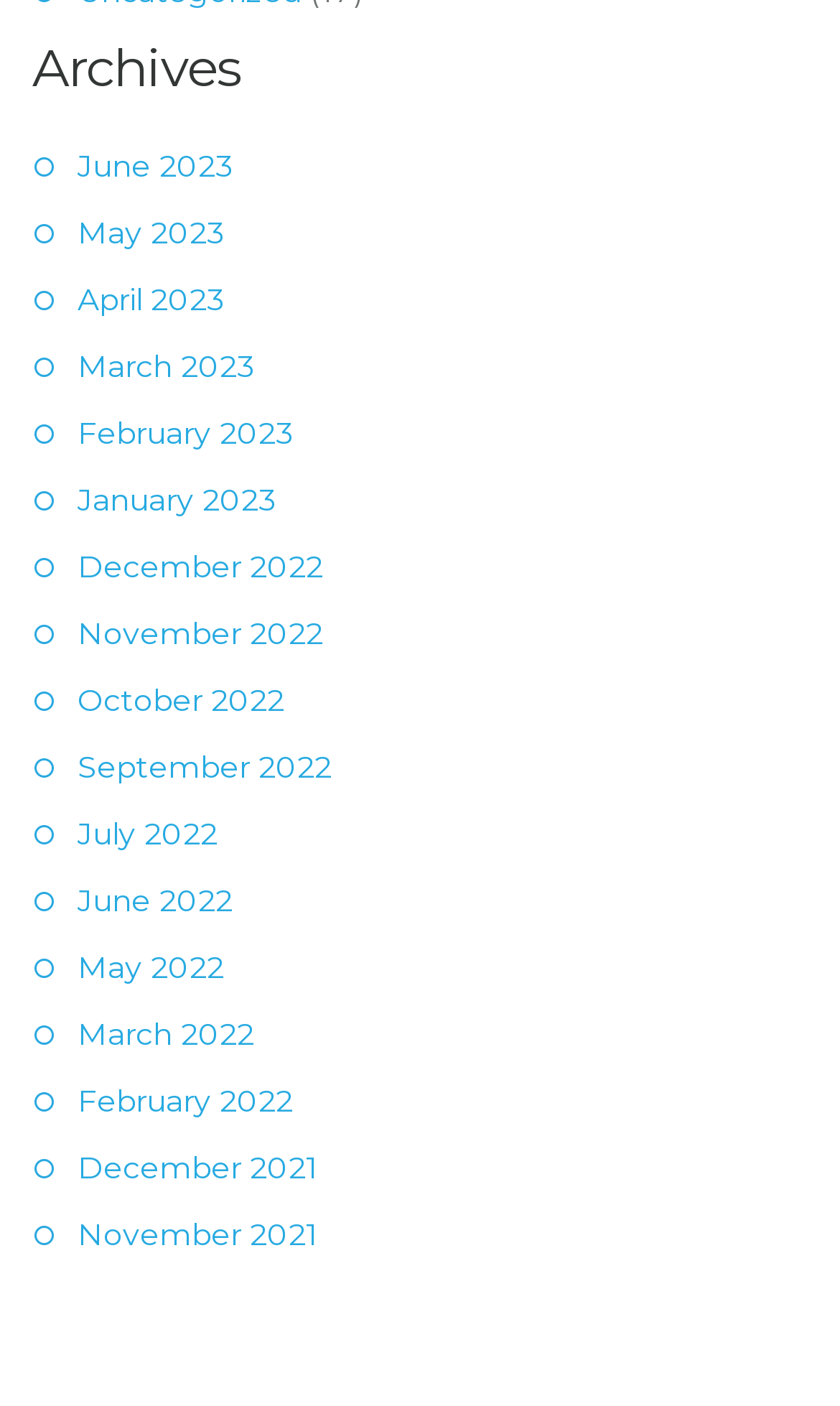Kindly determine the bounding box coordinates for the clickable area to achieve the given instruction: "view March 2023 archives".

[0.092, 0.246, 0.303, 0.274]